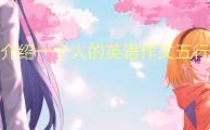What is the context in which this illustration is used?
Give a one-word or short phrase answer based on the image.

English writing exam